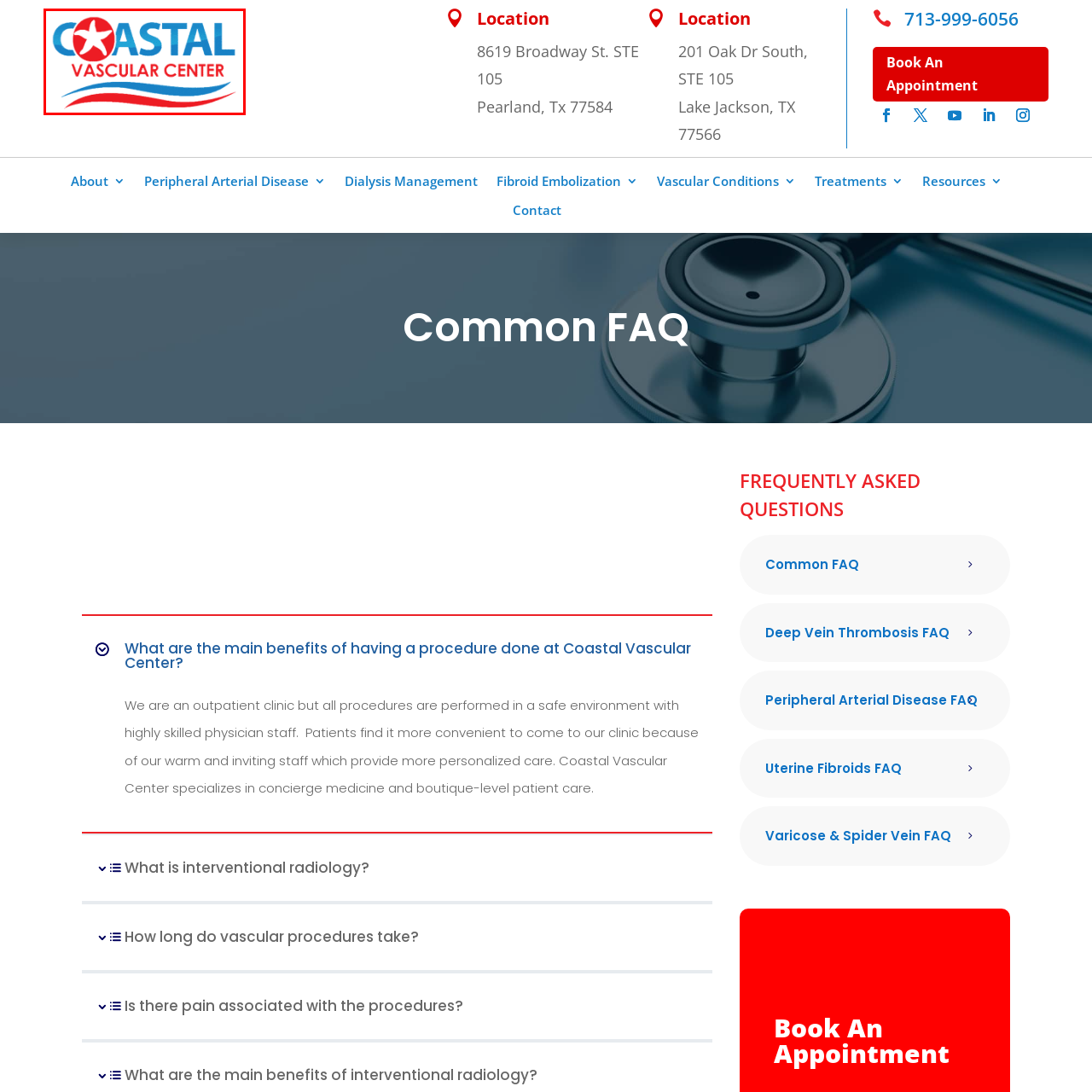What is the focus of the Coastal Vascular Center?
Please analyze the image within the red bounding box and offer a comprehensive answer to the question.

The logo of the Coastal Vascular Center effectively embodies the center's focus on vascular health and interventional radiology, conveying a sense of professionalism and care, which suggests that the center specializes in these areas of medical practice.